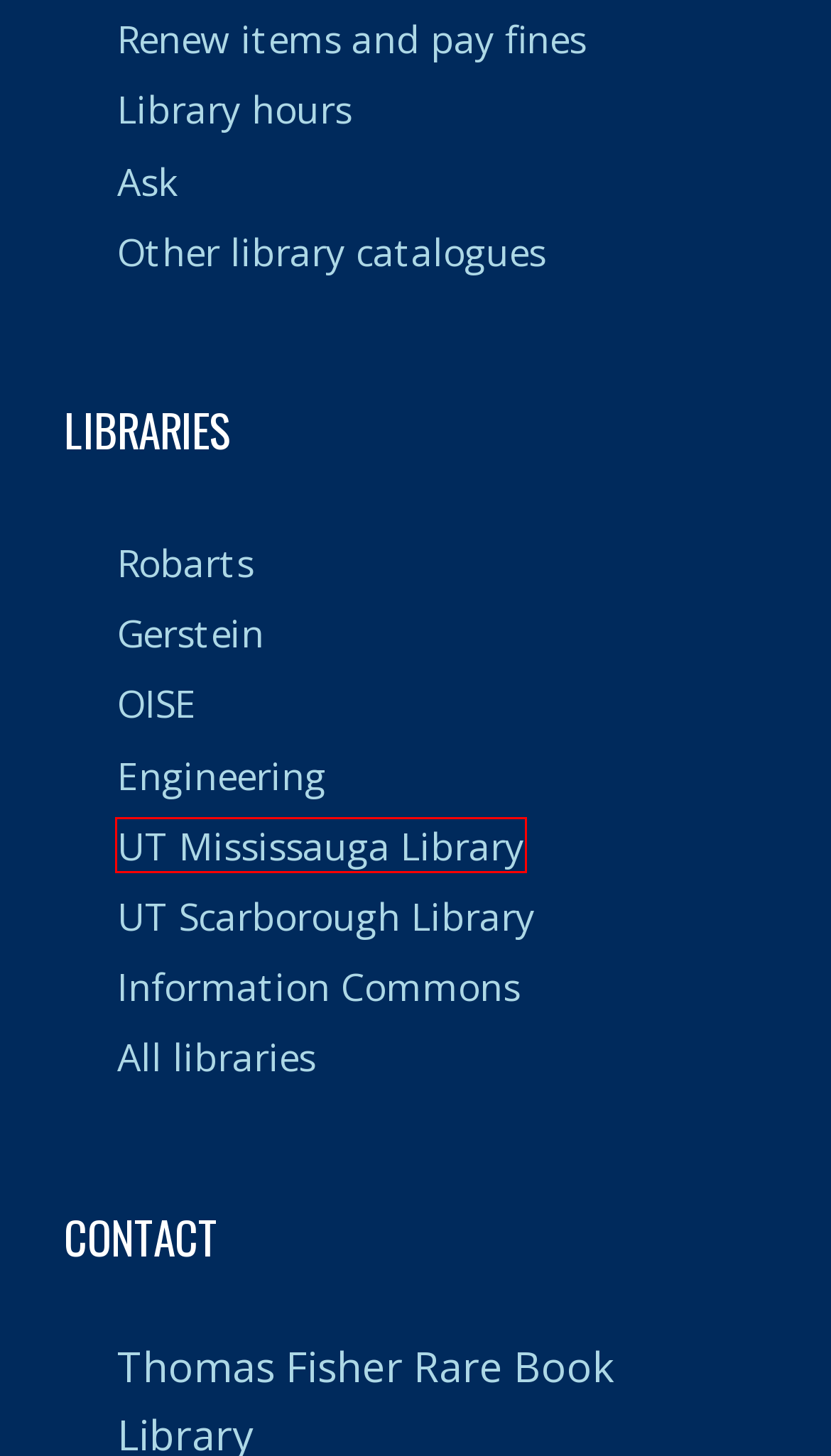Given a screenshot of a webpage with a red bounding box highlighting a UI element, determine which webpage description best matches the new webpage that appears after clicking the highlighted element. Here are the candidates:
A. Robarts Library | University of Toronto Libraries
B. University of Toronto Libraries and online accessibility | University of Toronto Libraries
C. Welcome | University of Toronto Mississauga Library
D. Home | University of Toronto Scarborough Campus
E. Other library catalogues | University of Toronto Libraries
F. Welcome | OISE Library
G. Gerstein Science Information Centre
H. Home | Engineering & Computer Science Library

C